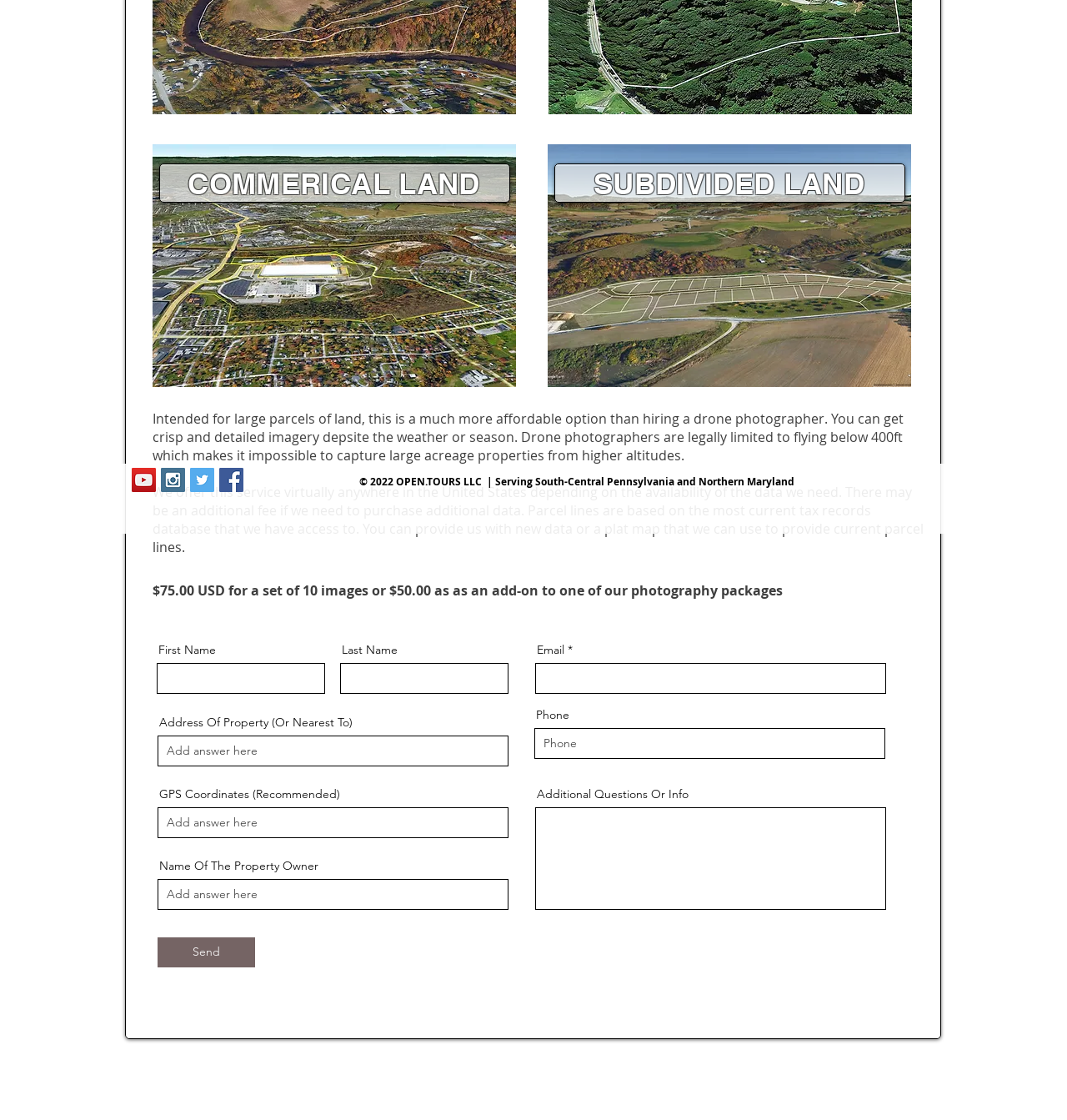Extract the bounding box coordinates for the UI element described as: "name="gps-coordinates (recommended)" placeholder="Add answer here"".

[0.148, 0.721, 0.477, 0.748]